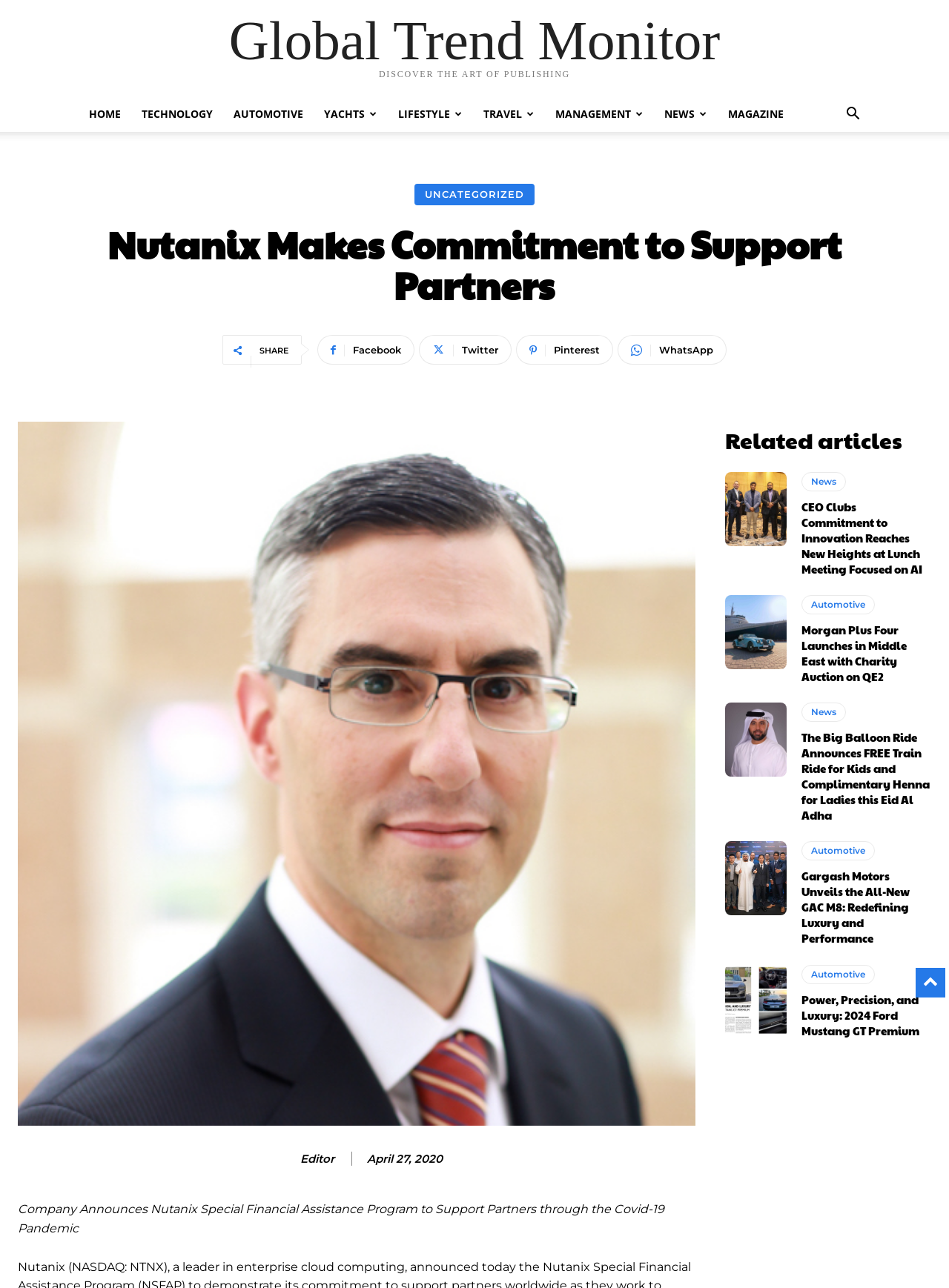Determine the bounding box coordinates of the region to click in order to accomplish the following instruction: "Share on Facebook". Provide the coordinates as four float numbers between 0 and 1, specifically [left, top, right, bottom].

[0.334, 0.26, 0.437, 0.283]